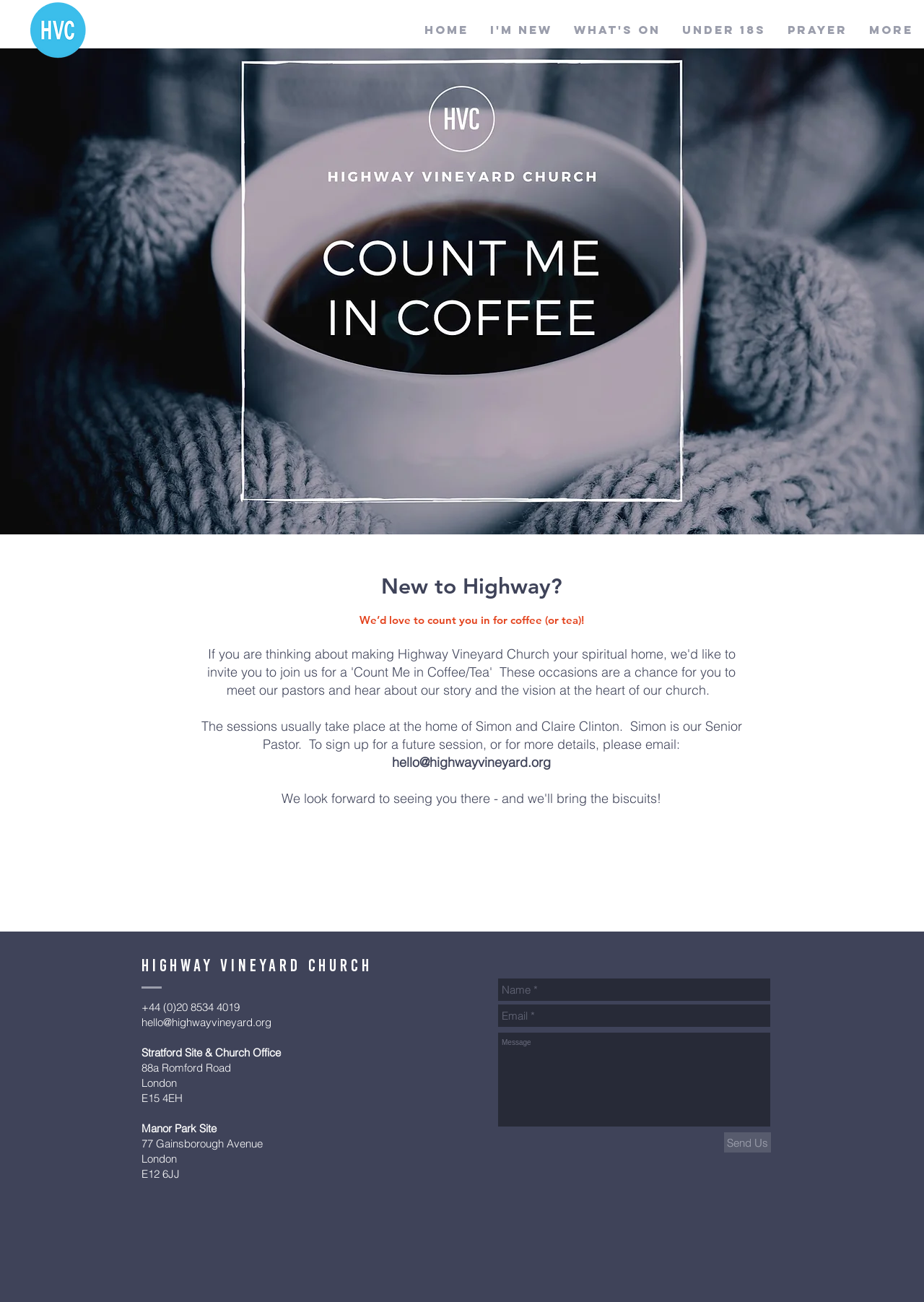What is the name of the church?
From the image, respond with a single word or phrase.

Highway Vineyard Church